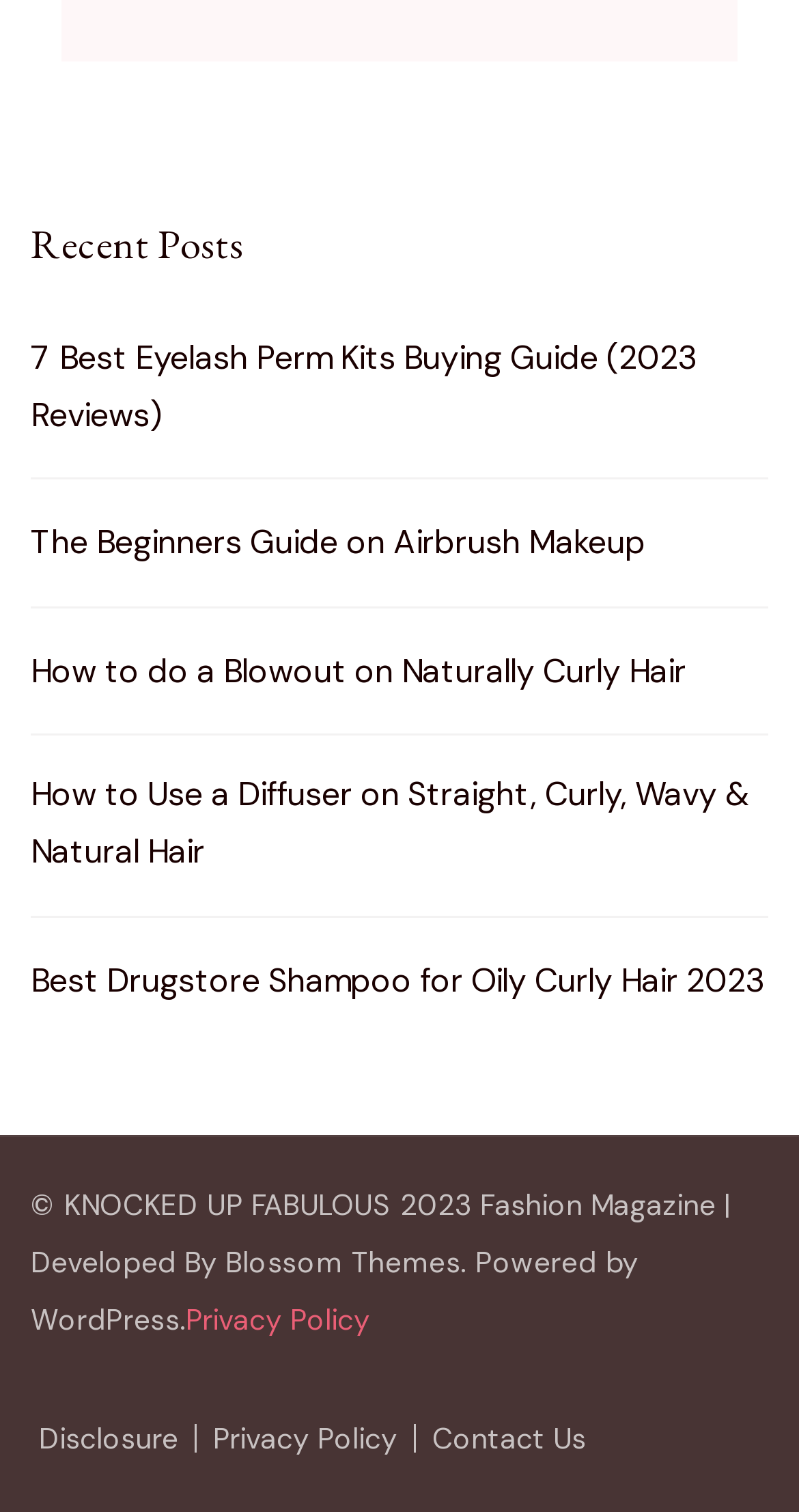Please determine the bounding box coordinates of the clickable area required to carry out the following instruction: "view recent posts". The coordinates must be four float numbers between 0 and 1, represented as [left, top, right, bottom].

[0.038, 0.147, 0.305, 0.174]